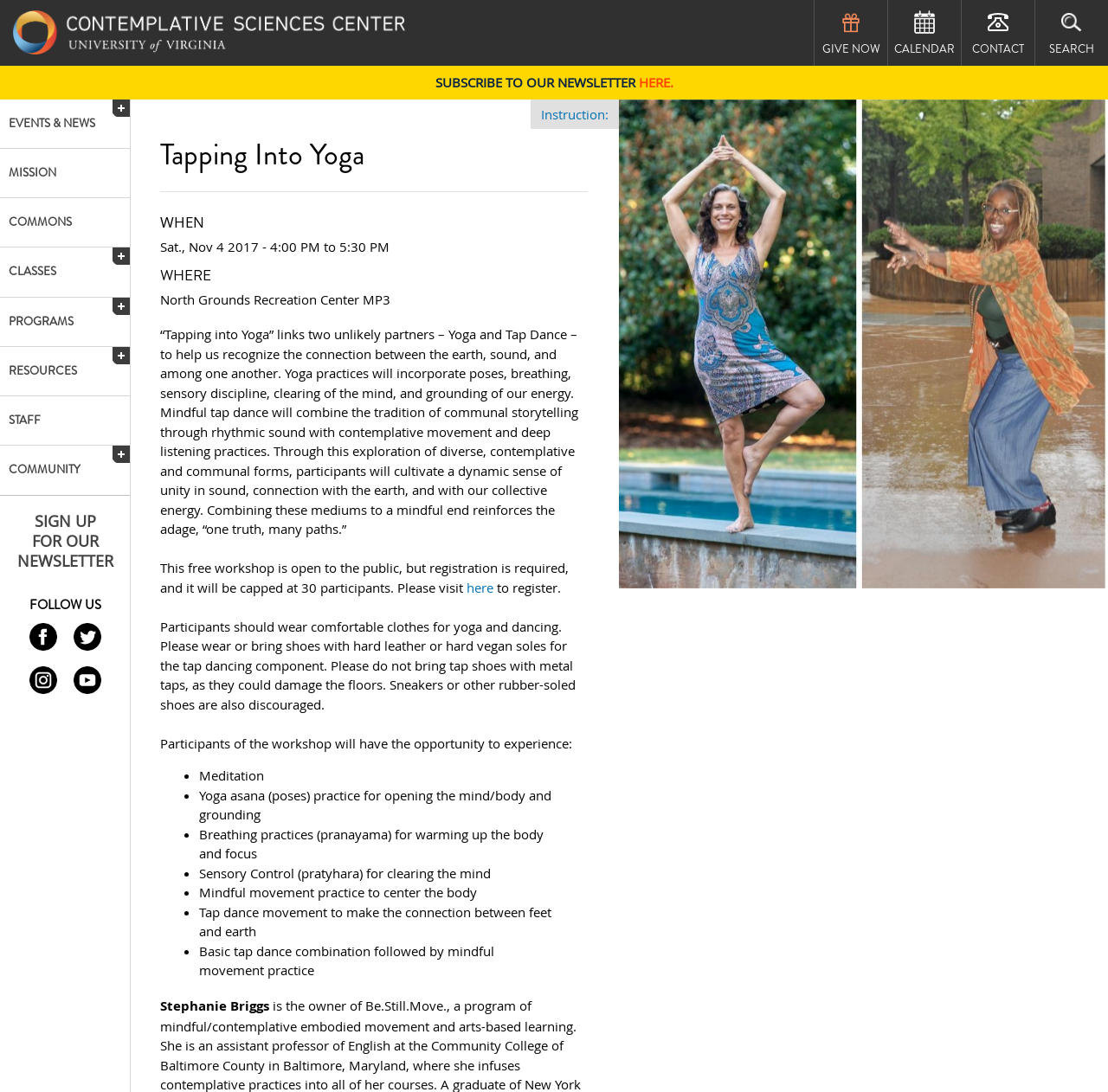Identify the bounding box coordinates for the UI element described as: "Events & News". The coordinates should be provided as four floats between 0 and 1: [left, top, right, bottom].

[0.0, 0.091, 0.117, 0.135]